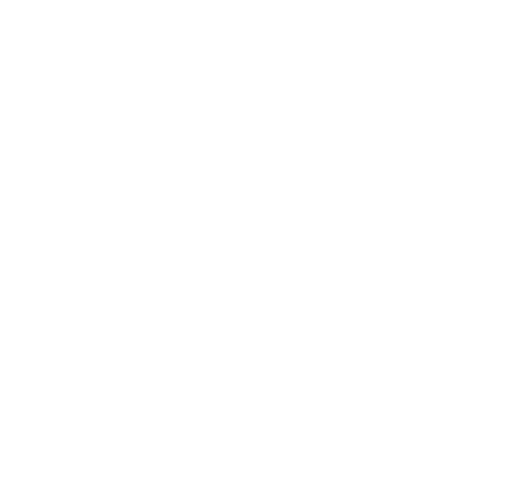Using the information shown in the image, answer the question with as much detail as possible: What formats can data be exported in?

The accompanying text mentions that data can be exported in different formats, but it does not specify the exact formats, implying that the software offers flexibility in data exportation.